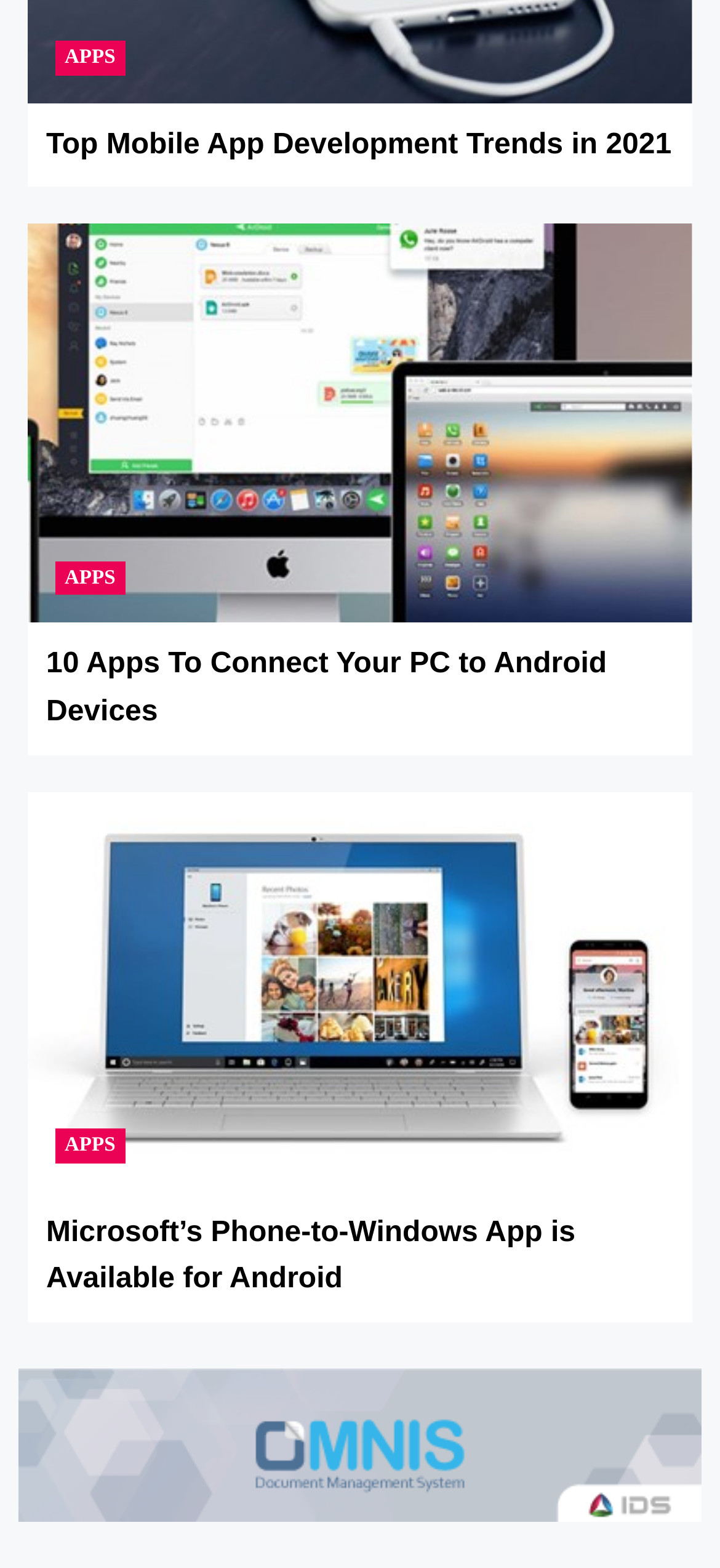Could you find the bounding box coordinates of the clickable area to complete this instruction: "Click on the 'APPS' link"?

[0.09, 0.03, 0.16, 0.044]